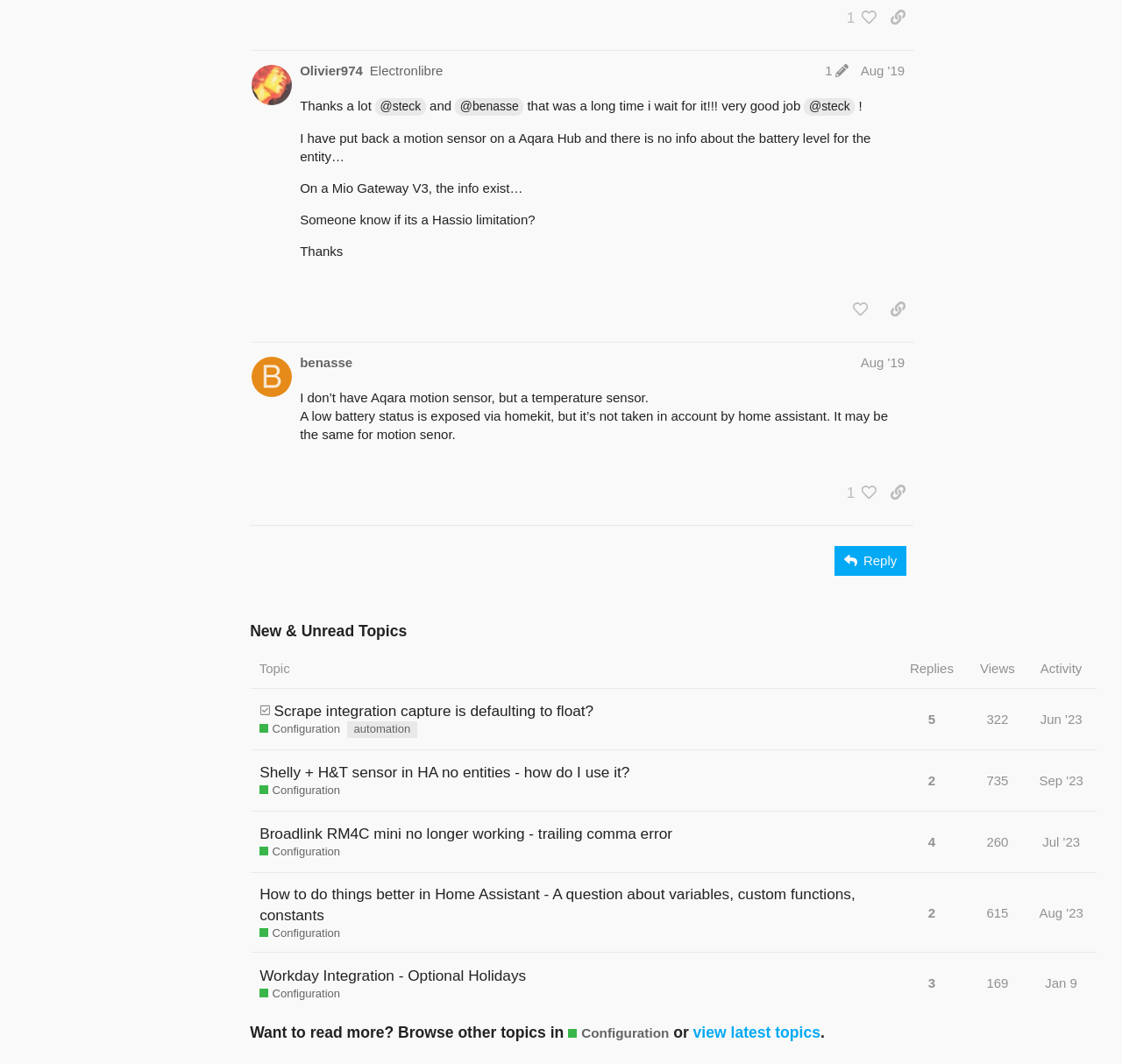Determine the bounding box coordinates of the clickable region to carry out the instruction: "reply to the post".

[0.744, 0.513, 0.808, 0.541]